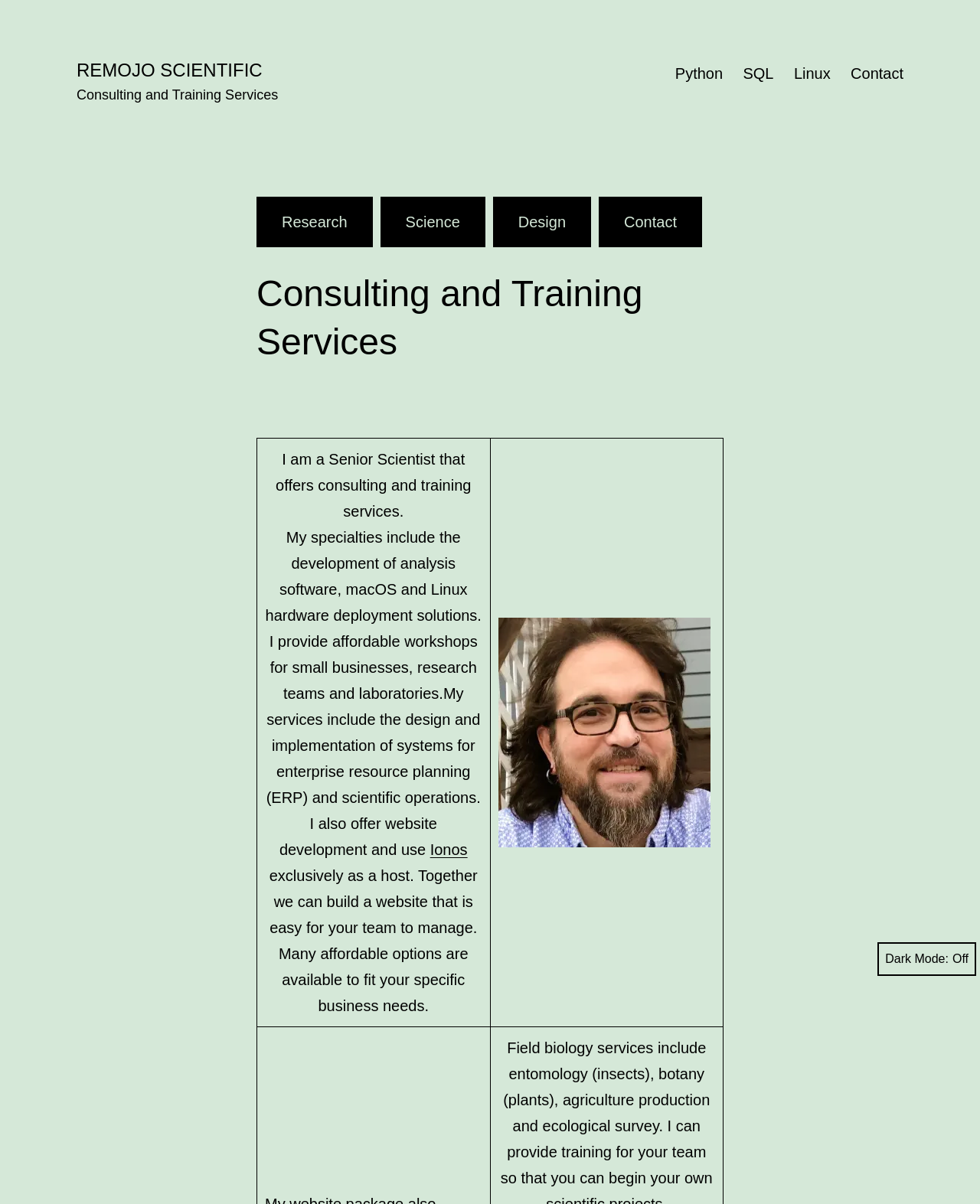Pinpoint the bounding box coordinates of the element you need to click to execute the following instruction: "View full fingerprint". The bounding box should be represented by four float numbers between 0 and 1, in the format [left, top, right, bottom].

None